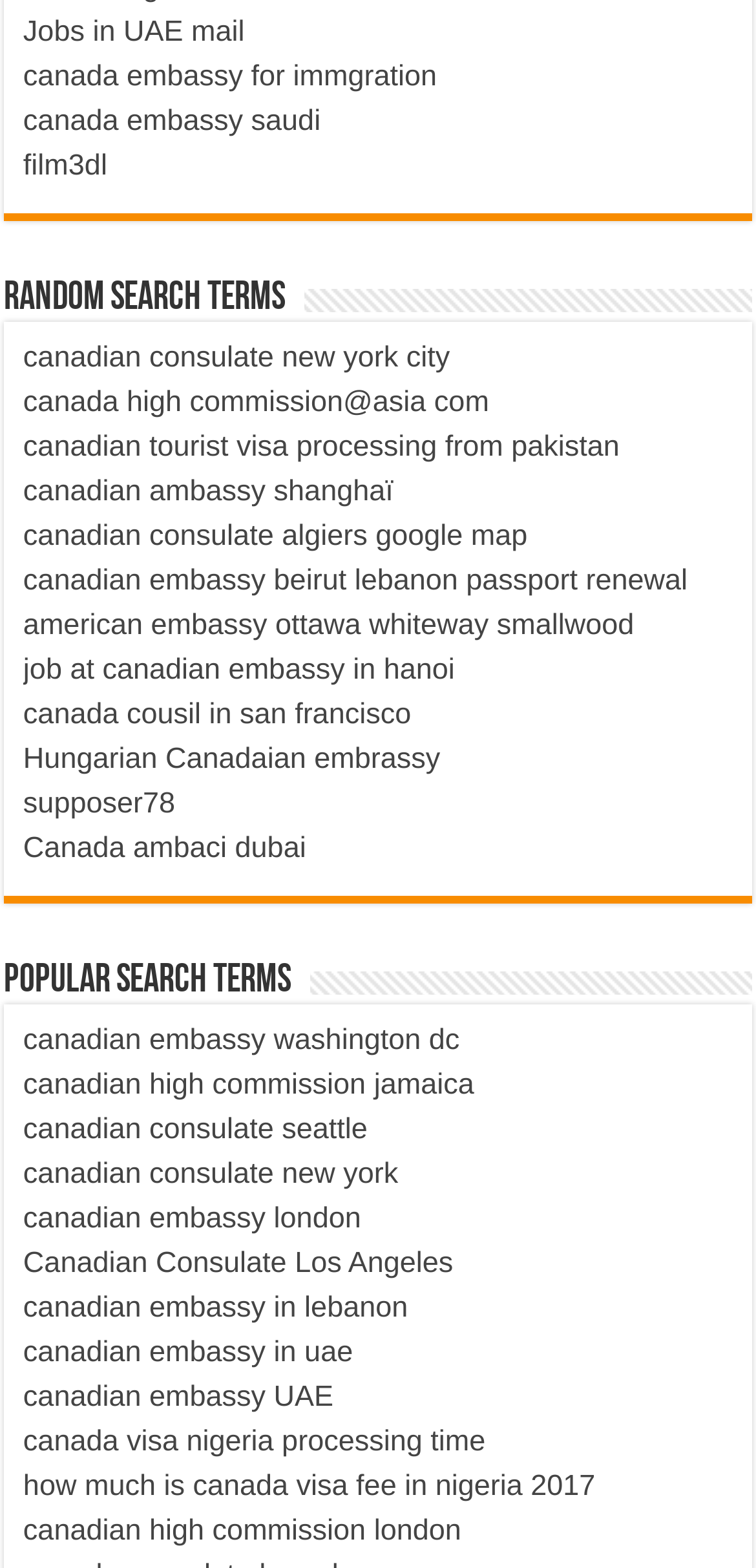Specify the bounding box coordinates for the region that must be clicked to perform the given instruction: "Search for jobs in UAE".

[0.031, 0.009, 0.324, 0.03]